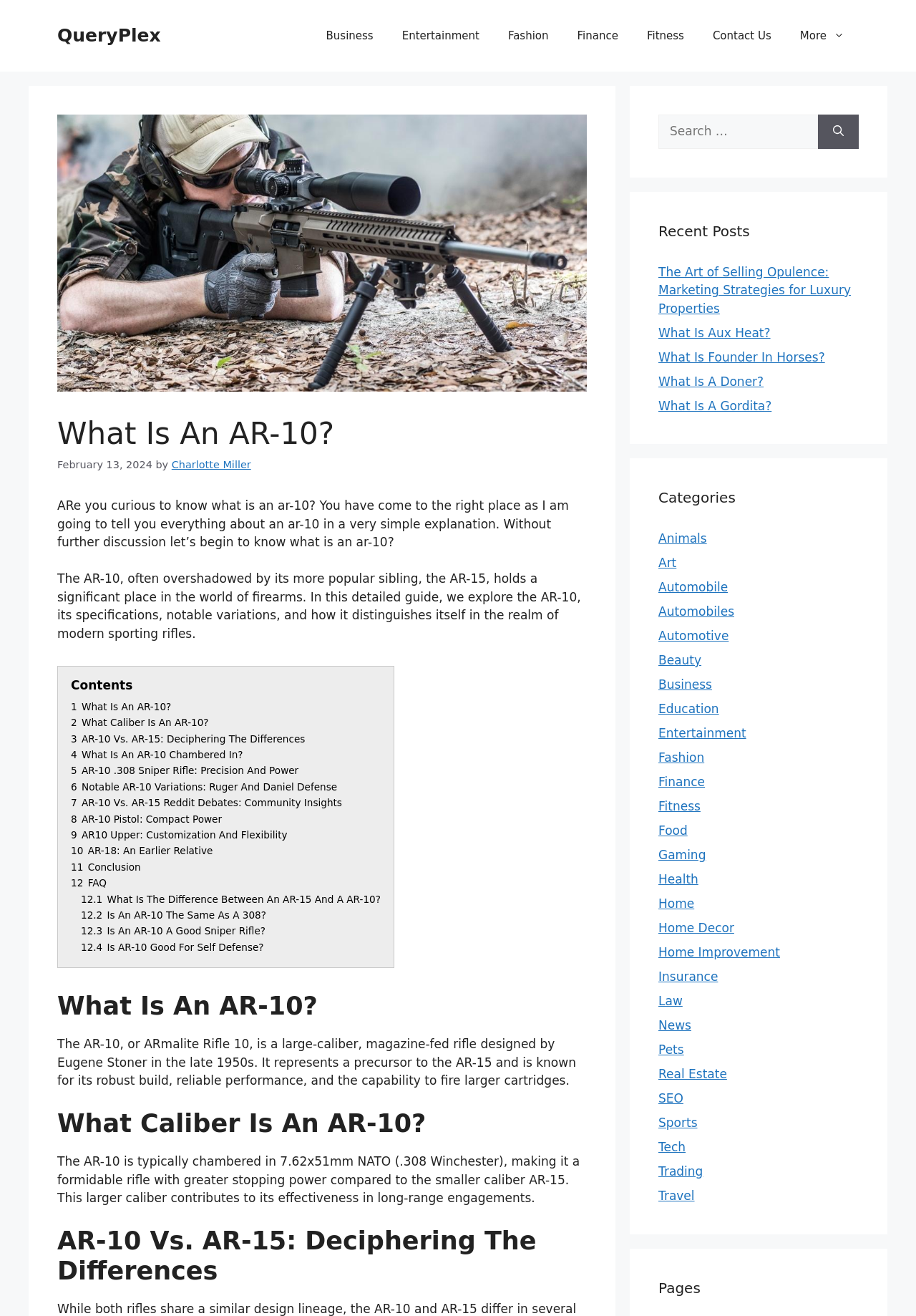What is the name of the rifle being discussed?
Refer to the image and give a detailed answer to the query.

The webpage is focused on explaining what an AR-10 is, and the heading 'What Is An AR-10?' is present at the top of the page, indicating that the rifle being discussed is the AR-10.